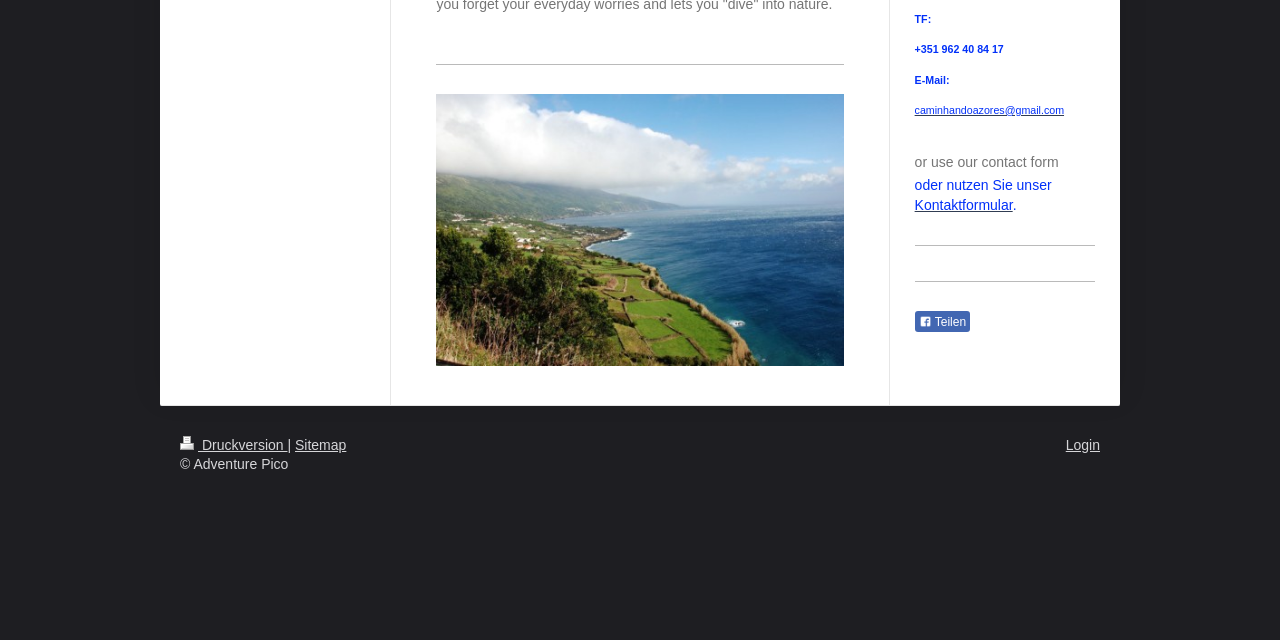Determine the bounding box for the UI element that matches this description: "(+34) 616 29 33 34".

None